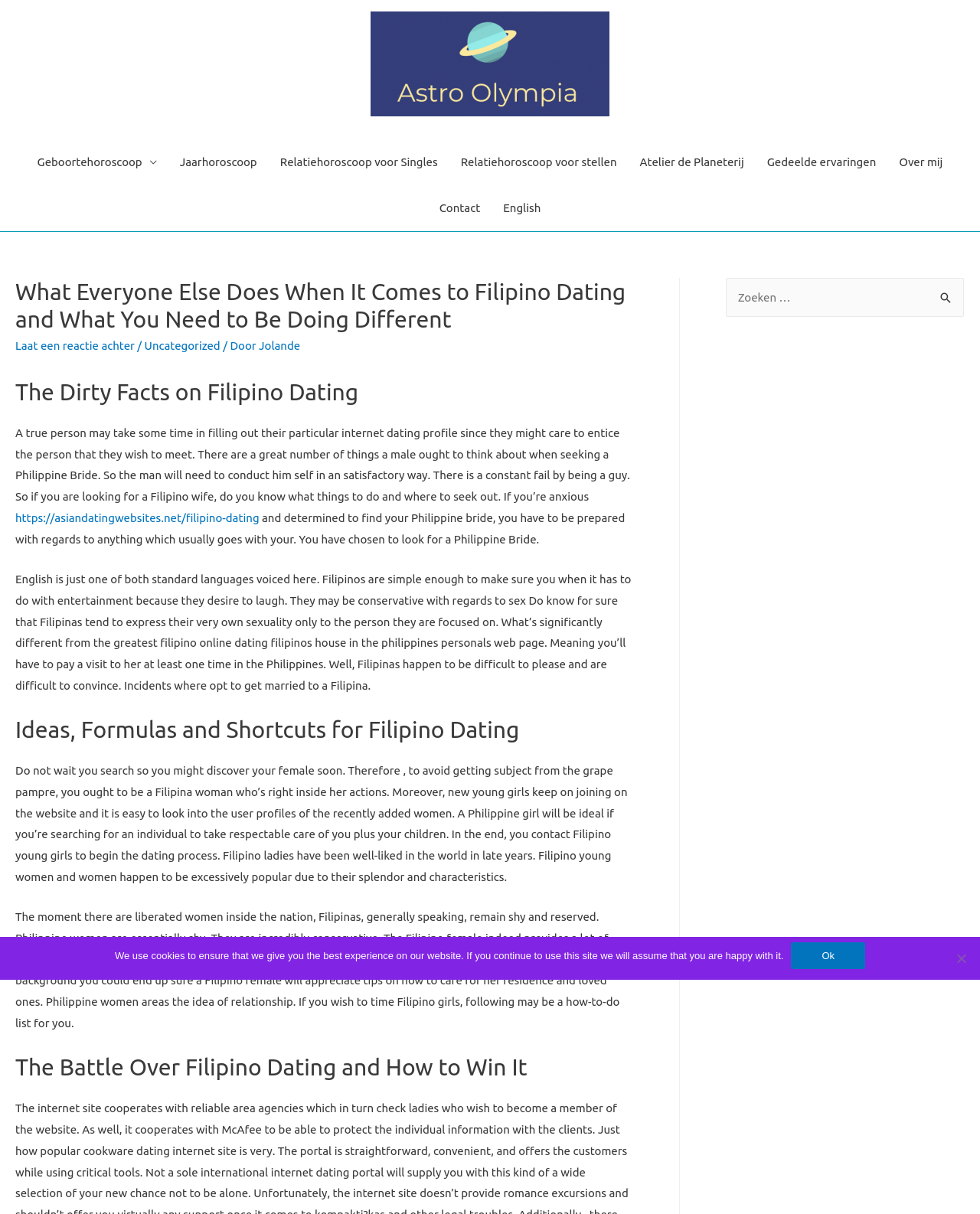Show the bounding box coordinates of the region that should be clicked to follow the instruction: "Click on the link to read about Relatiehoroscoop voor Singles."

[0.274, 0.115, 0.458, 0.153]